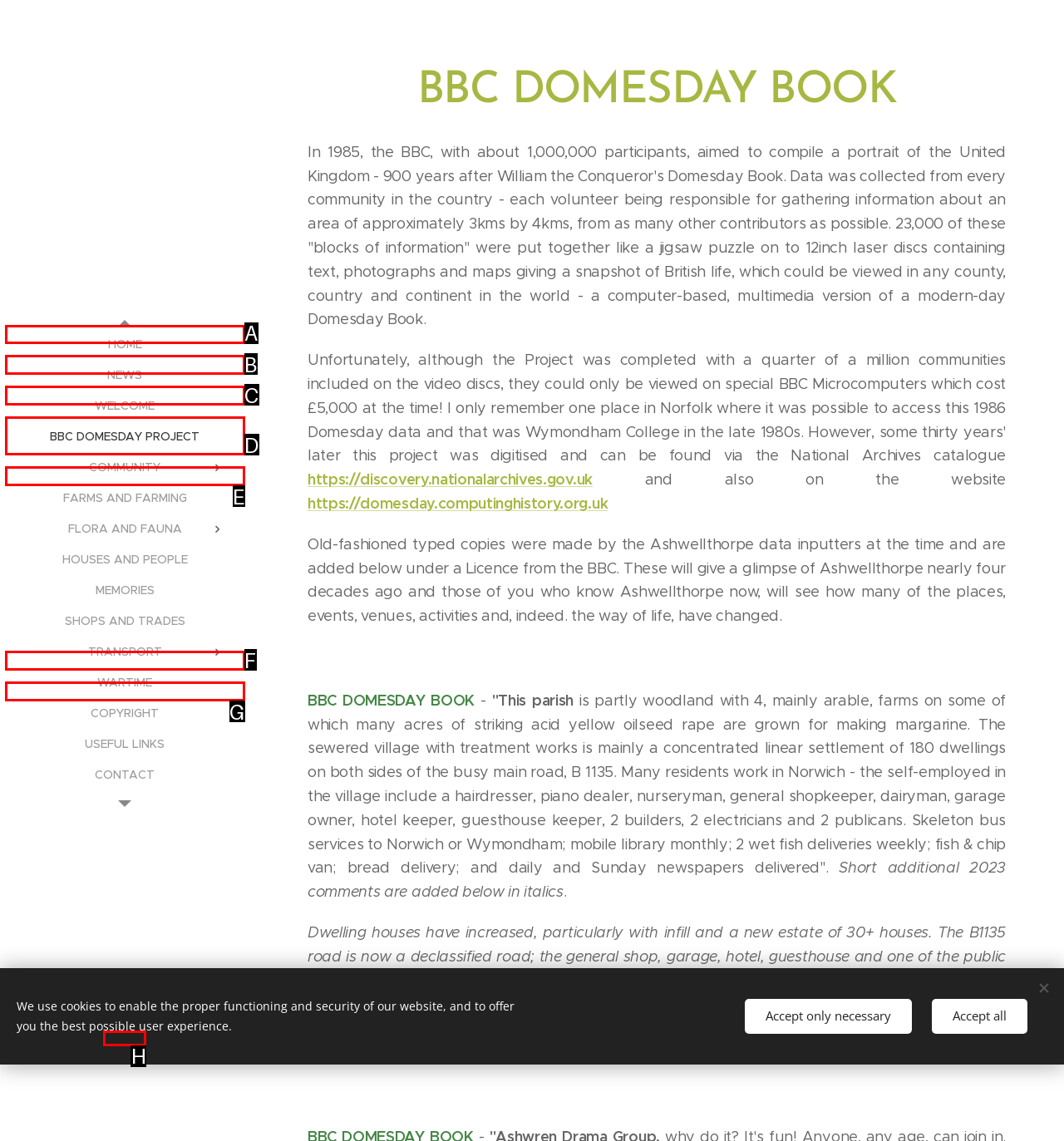Point out the option that needs to be clicked to fulfill the following instruction: Learn about the 'UKRI GCRF Trade, Development and the Environment Hub' project
Answer with the letter of the appropriate choice from the listed options.

None